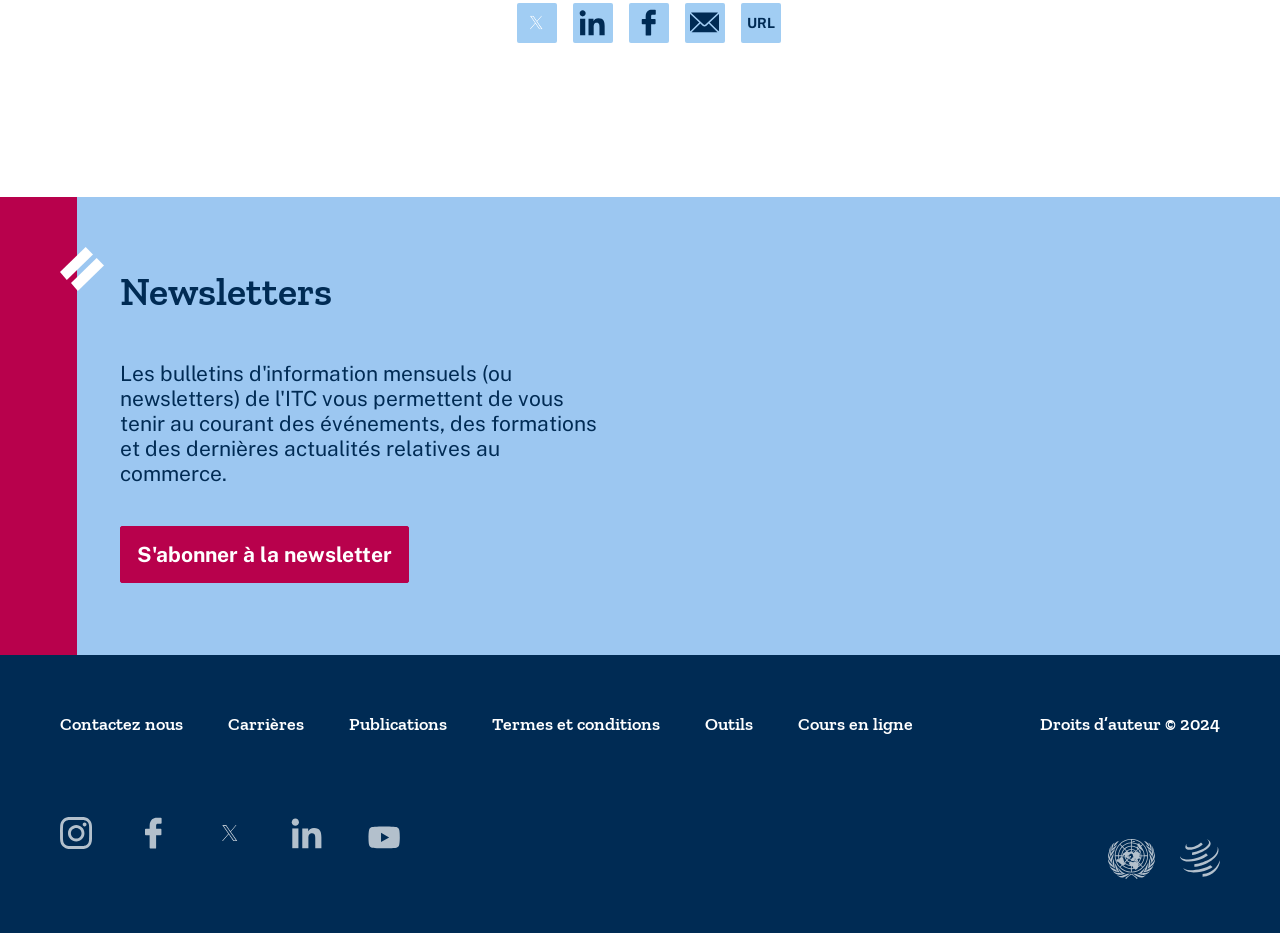Please determine the bounding box coordinates of the element's region to click for the following instruction: "Click on Twitter".

[0.404, 0.003, 0.435, 0.046]